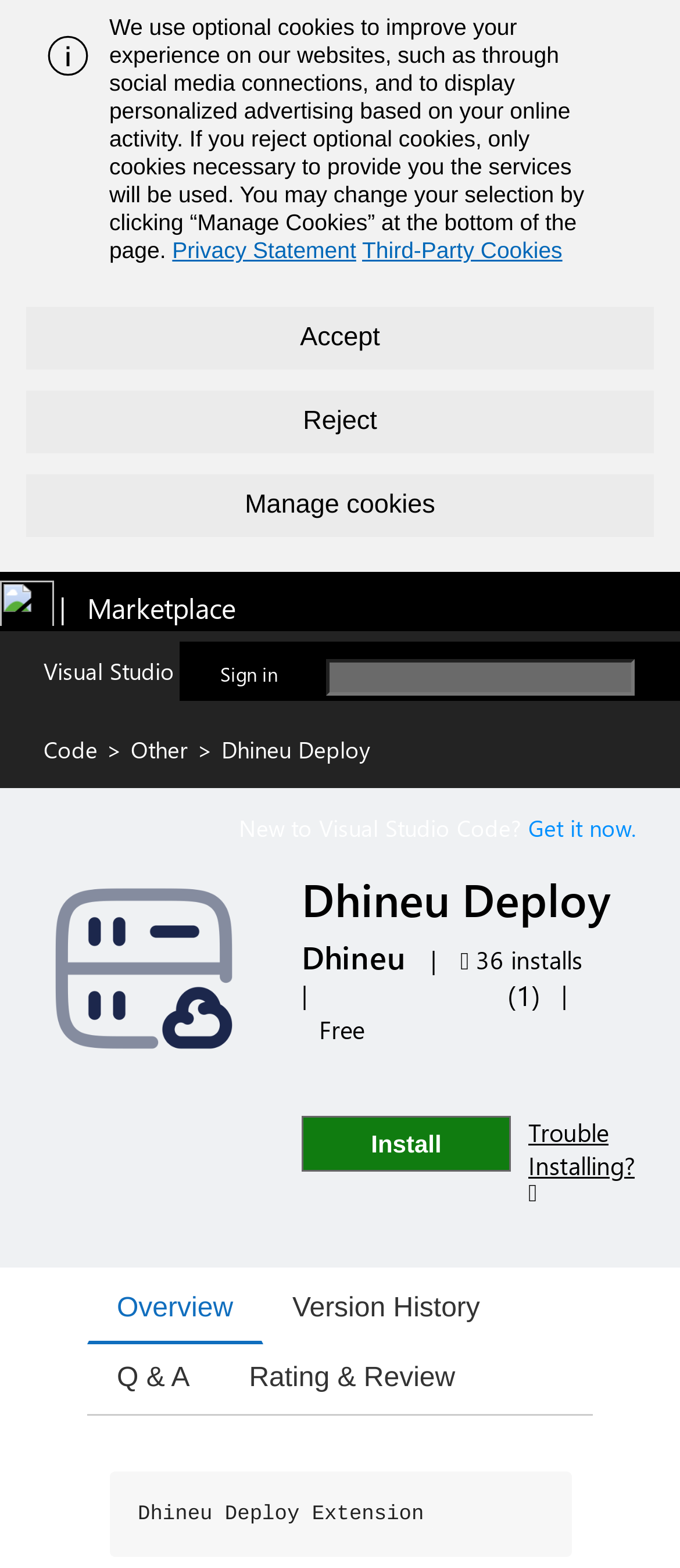Locate the bounding box coordinates of the area where you should click to accomplish the instruction: "View version history of Dhineu Deploy".

[0.386, 0.813, 0.749, 0.857]